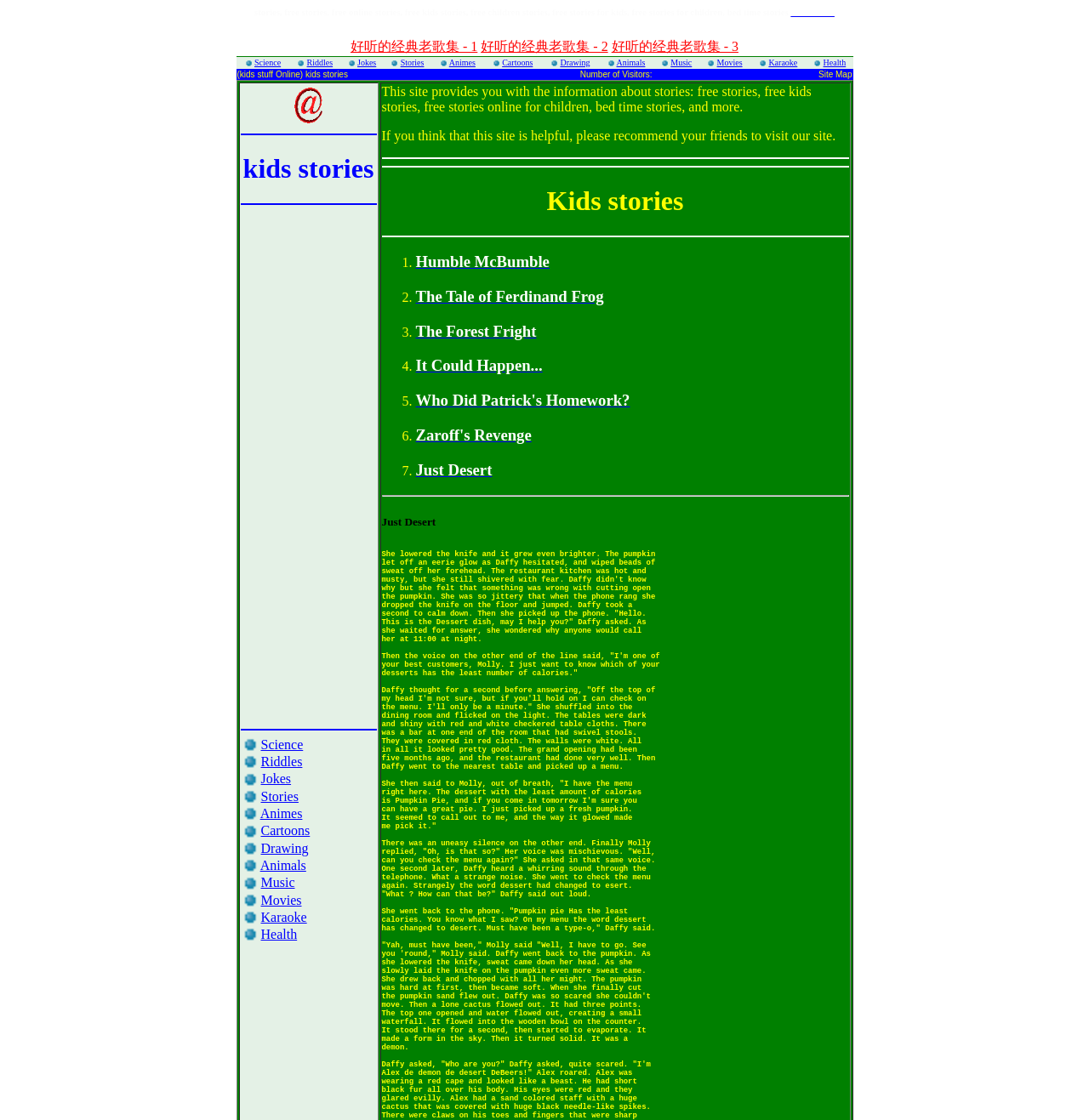What is the purpose of the table with multiple rows and columns?
Answer the question with a single word or phrase derived from the image.

To categorize content